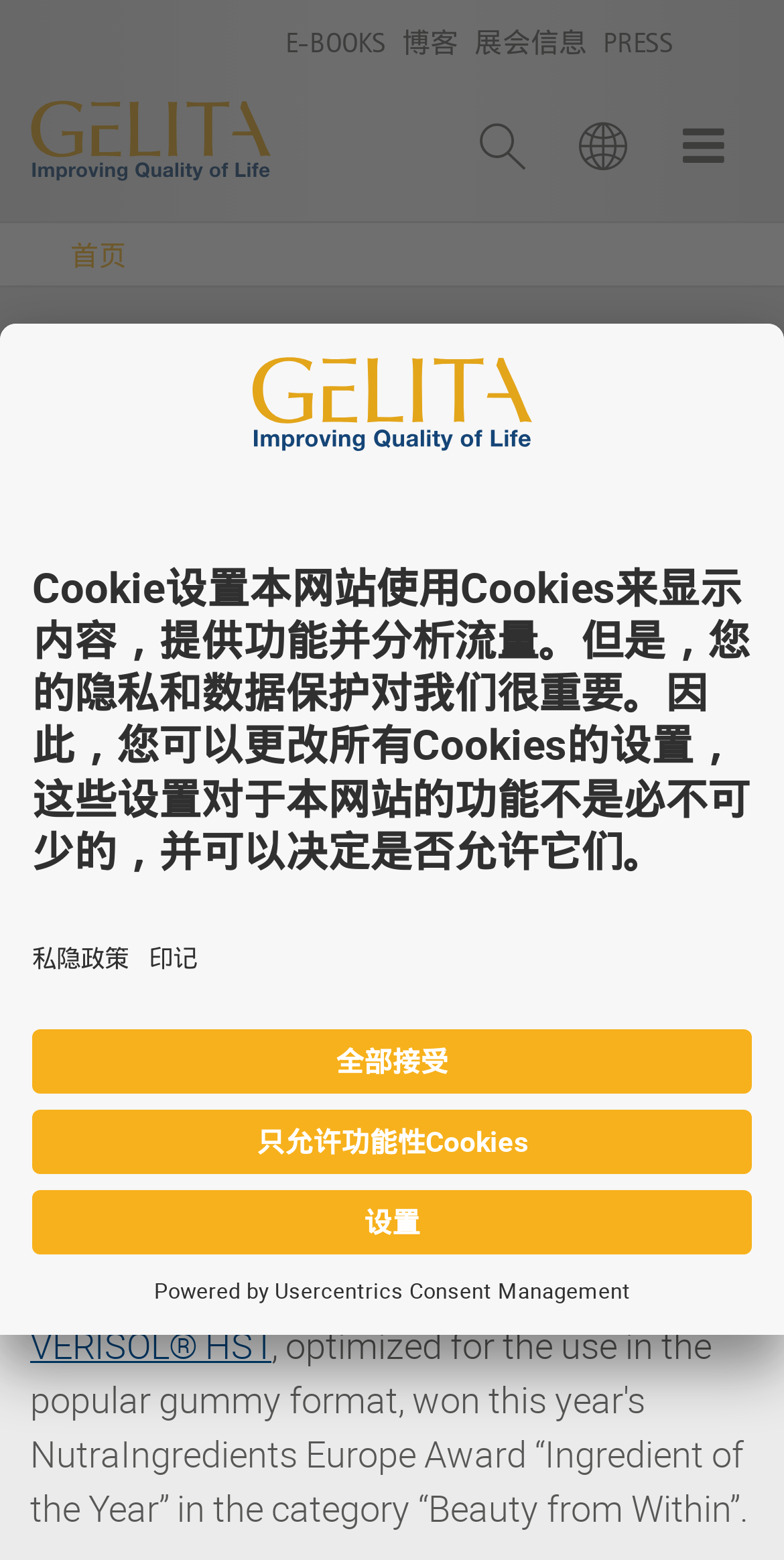What is the title of the main content?
From the screenshot, supply a one-word or short-phrase answer.

VERISOL HST IS INGREDIENT OF THE YEAR!